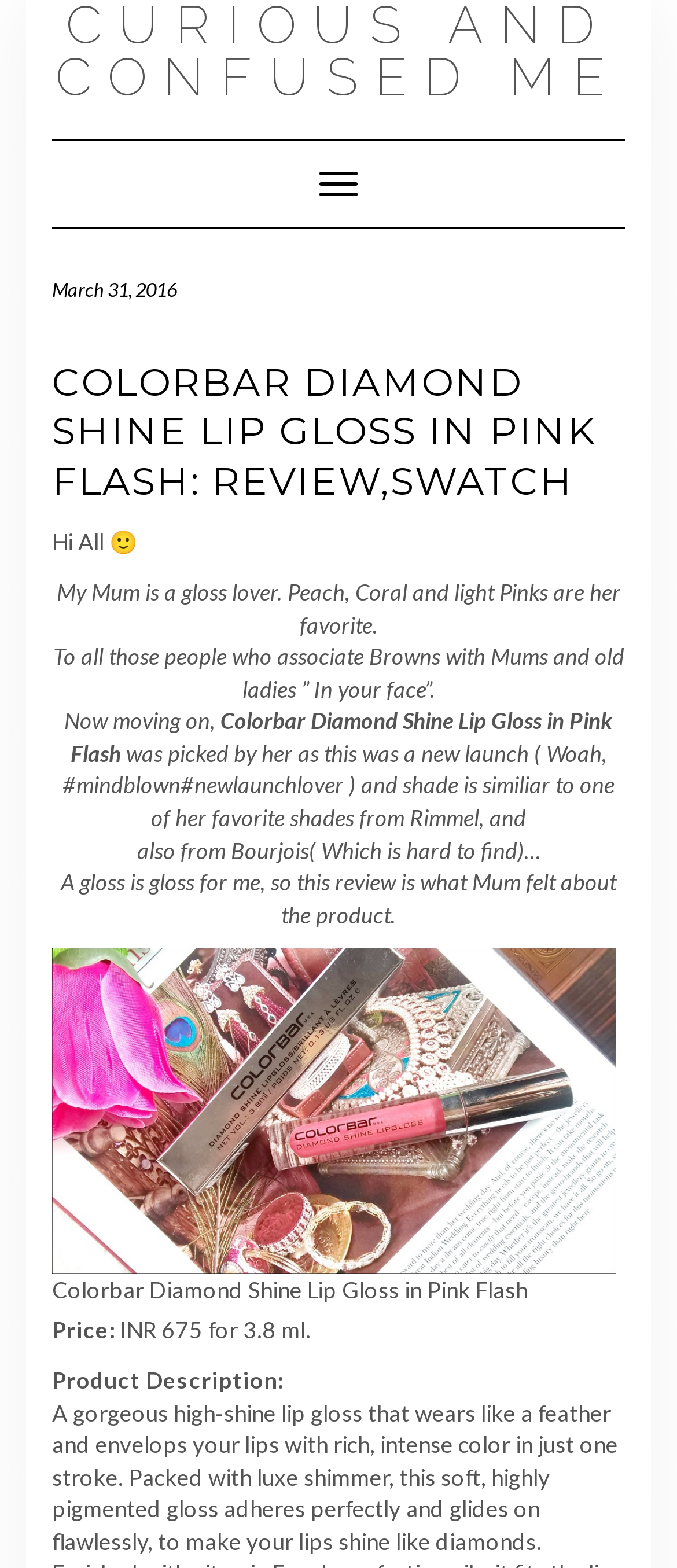Please find the bounding box coordinates (top-left x, top-left y, bottom-right x, bottom-right y) in the screenshot for the UI element described as follows: Toggle Navigation

[0.444, 0.099, 0.556, 0.136]